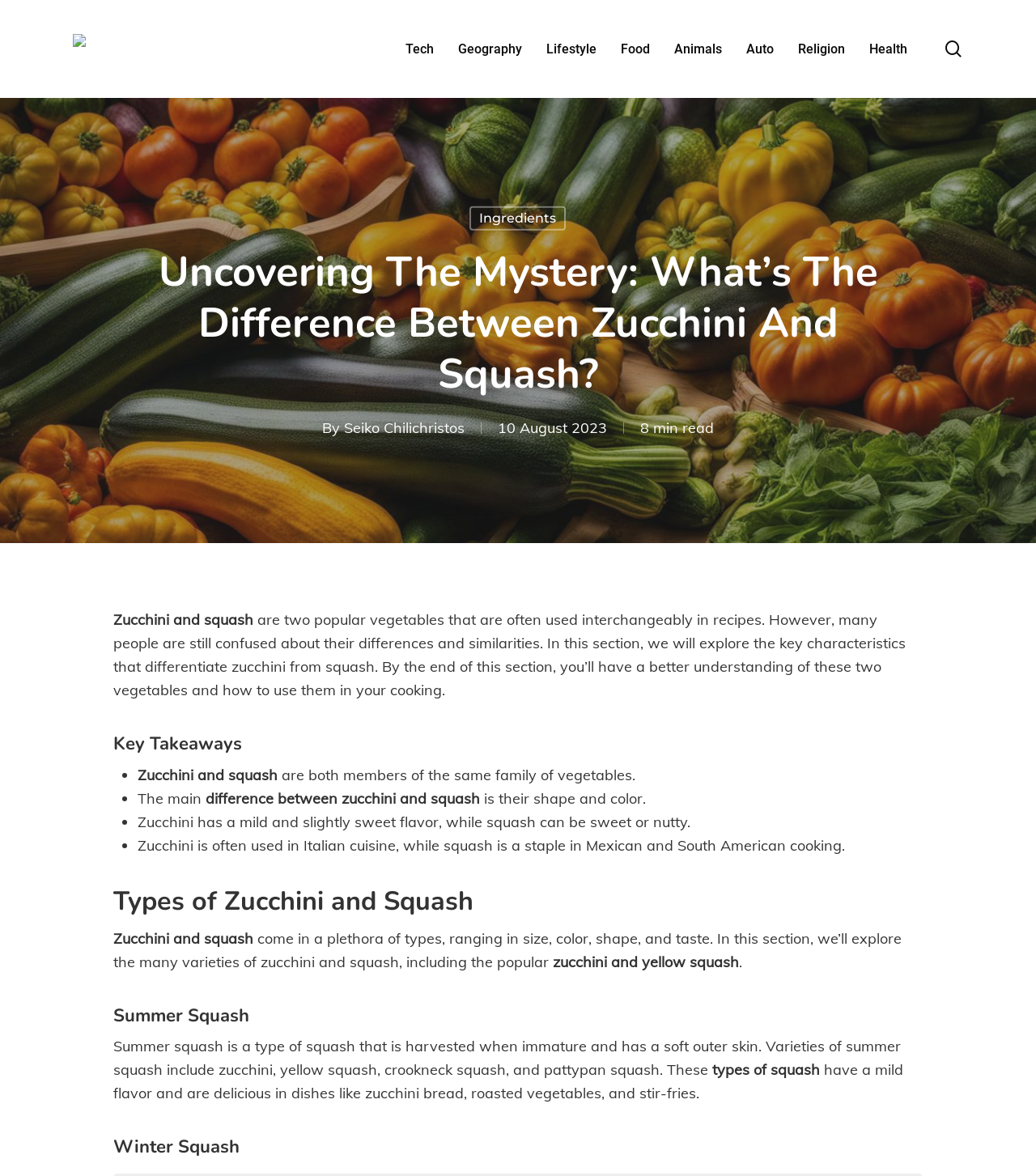What is the purpose of the search bar at the top of the webpage?
Please look at the screenshot and answer using one word or phrase.

To search the website